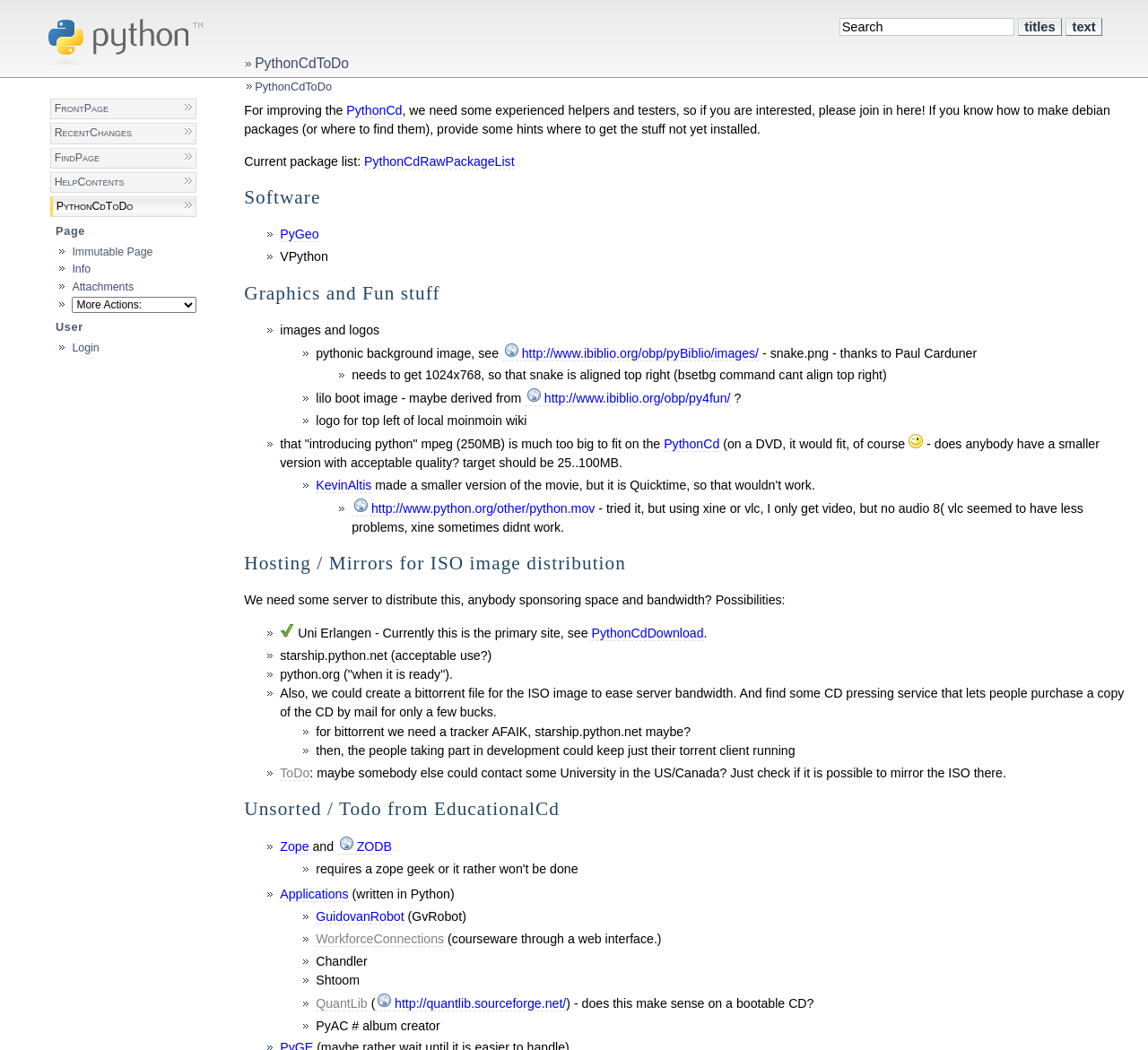Explain the contents of the webpage comprehensively.

The webpage is titled "PythonCdToDo - Python Wiki" and has a search bar at the top right corner. Below the search bar, there are three buttons: "Titles", "Text", and another "PythonCdToDo" link. On the top left, there is a Python logo and a link to "Python".

The main content of the page is divided into several sections. The first section is titled "Page" and has a list of links, including "Immutable Page", "Info", and "Attachments". 

The next section is titled "User" and has a link to "Login". 

Below that, there is a paragraph of text discussing the need for experienced helpers and testers for PythonCd, followed by a link to "PythonCd". 

The next section is titled "Current package list" and has a link to "PythonCdRawPackageList". 

The following section is titled "Software" and has a list of links, including "PyGeo" and "VPython". 

The next section is titled "Graphics and Fun stuff" and has a list of items, including "images and logos", a pythonic background image, and a lilo boot image. 

Below that, there is a section discussing a video file and its size, followed by a section titled "Hosting / Mirrors for ISO image distribution". This section has a list of possibilities for hosting and distributing ISO images, including Uni Erlangen and starship.python.net. 

Throughout the page, there are various links, images, and sections of text discussing different topics related to PythonCd.